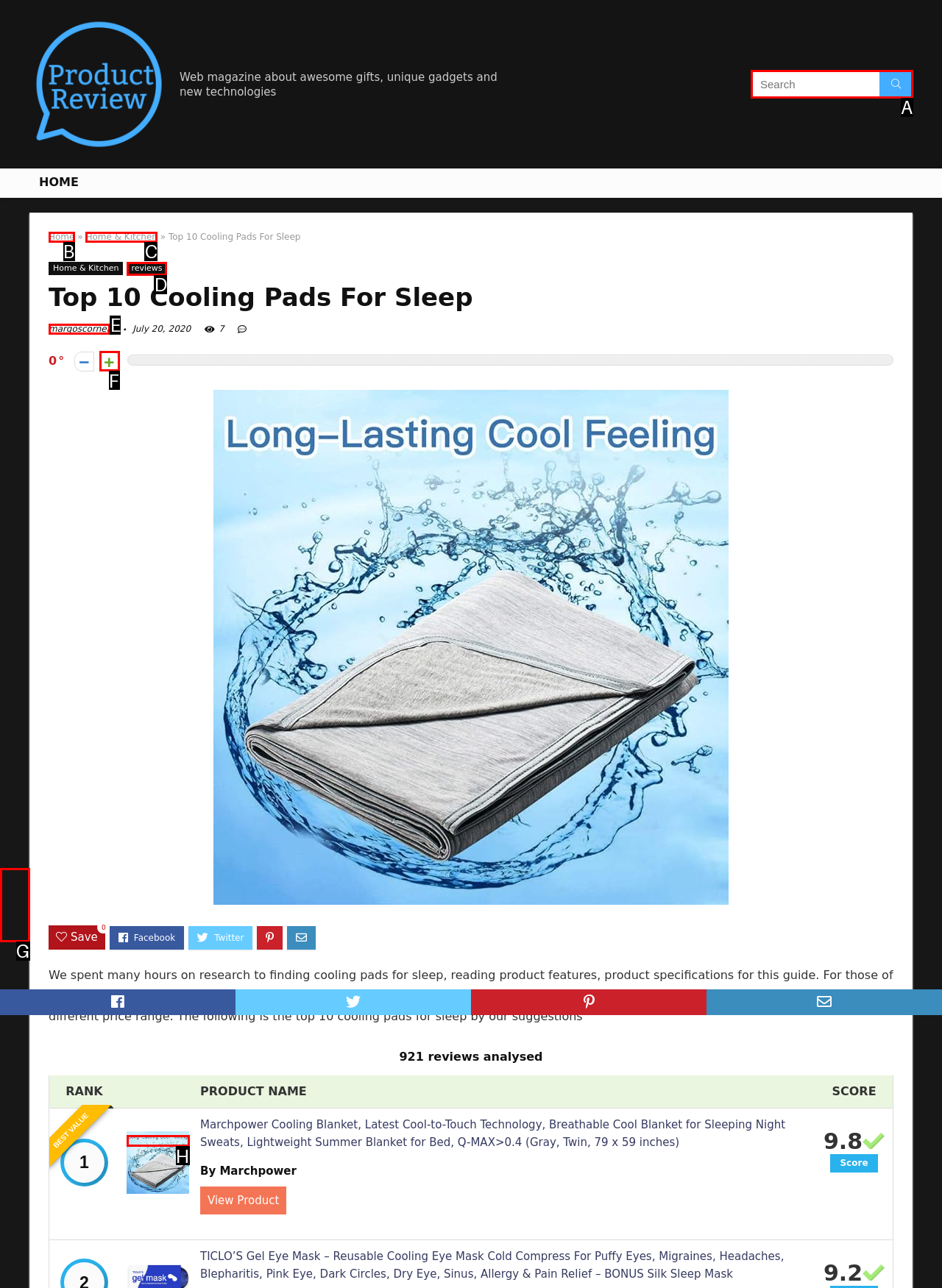Determine which option should be clicked to carry out this task: Go to Home & Kitchen page
State the letter of the correct choice from the provided options.

C